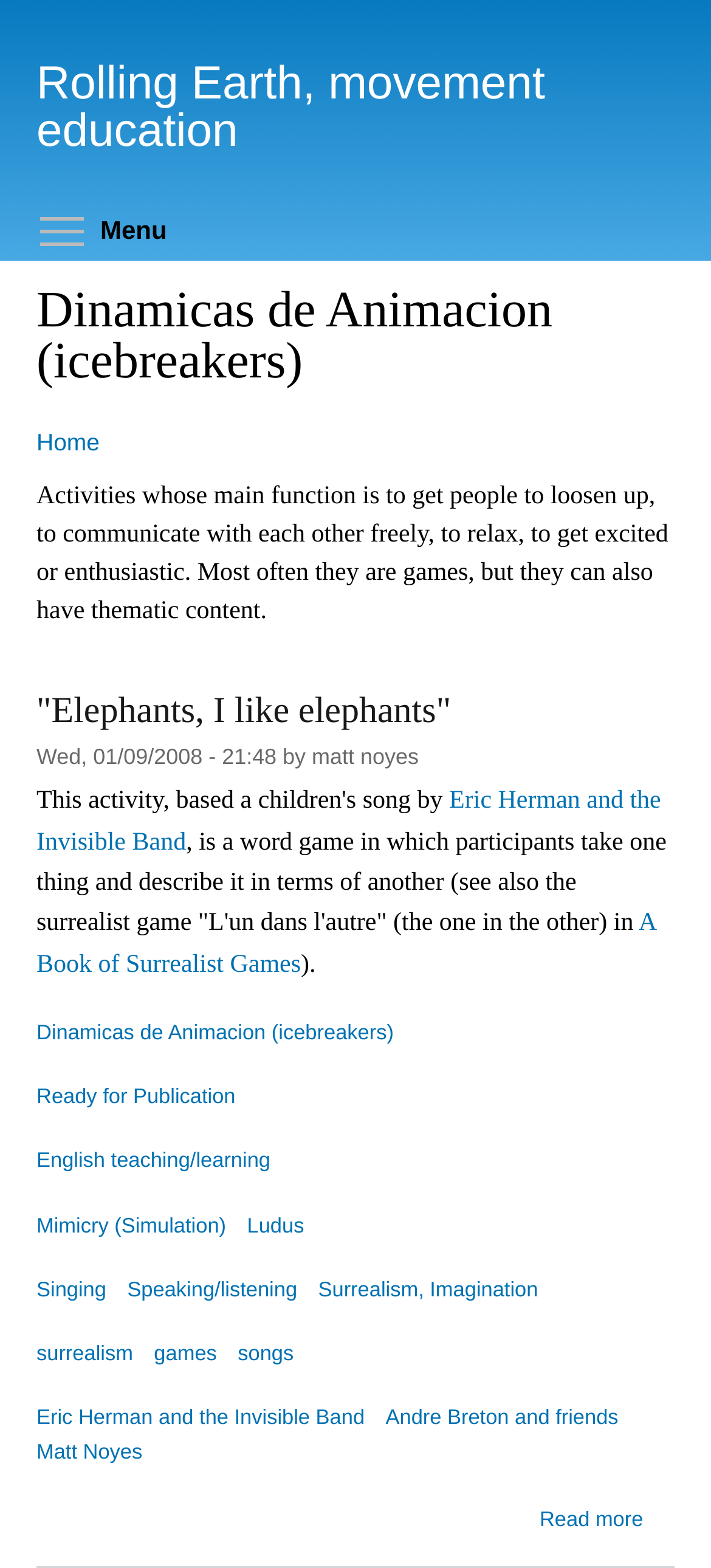Find the bounding box coordinates of the clickable element required to execute the following instruction: "Read the article 'Elephants, I like elephants'". Provide the coordinates as four float numbers between 0 and 1, i.e., [left, top, right, bottom].

[0.051, 0.441, 0.634, 0.467]